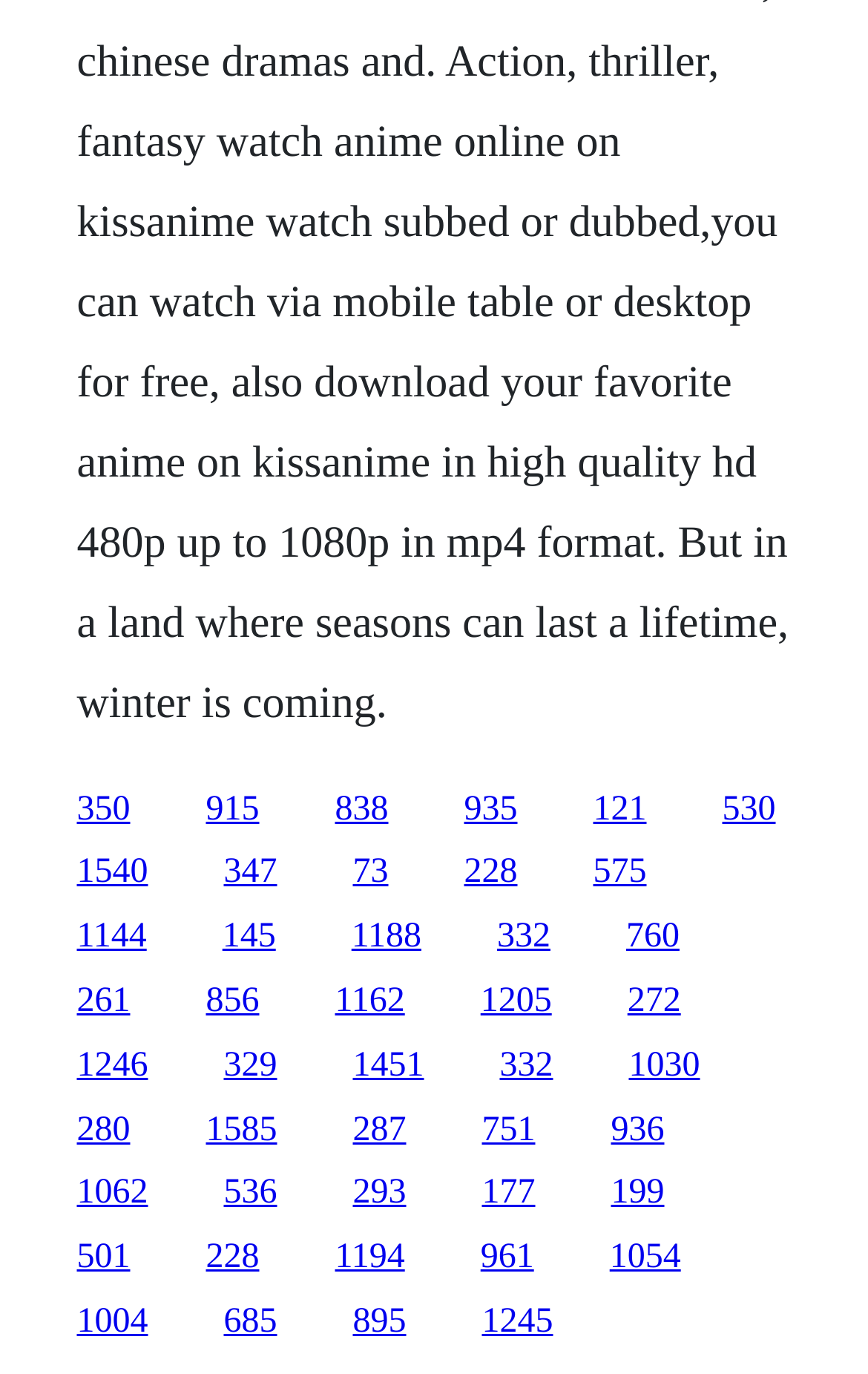Determine the bounding box coordinates of the element's region needed to click to follow the instruction: "visit the third link". Provide these coordinates as four float numbers between 0 and 1, formatted as [left, top, right, bottom].

[0.386, 0.575, 0.447, 0.602]